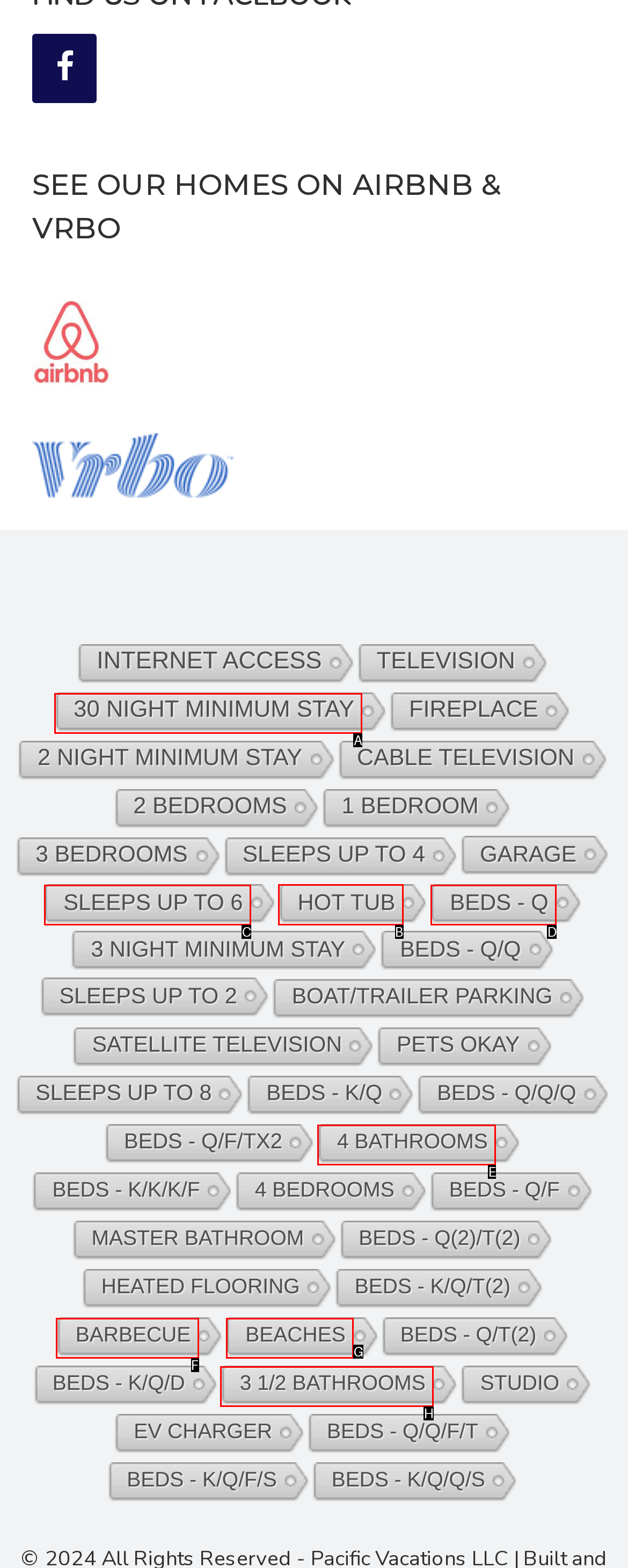Specify the letter of the UI element that should be clicked to achieve the following: Explore 'Hot Tub' amenities
Provide the corresponding letter from the choices given.

B